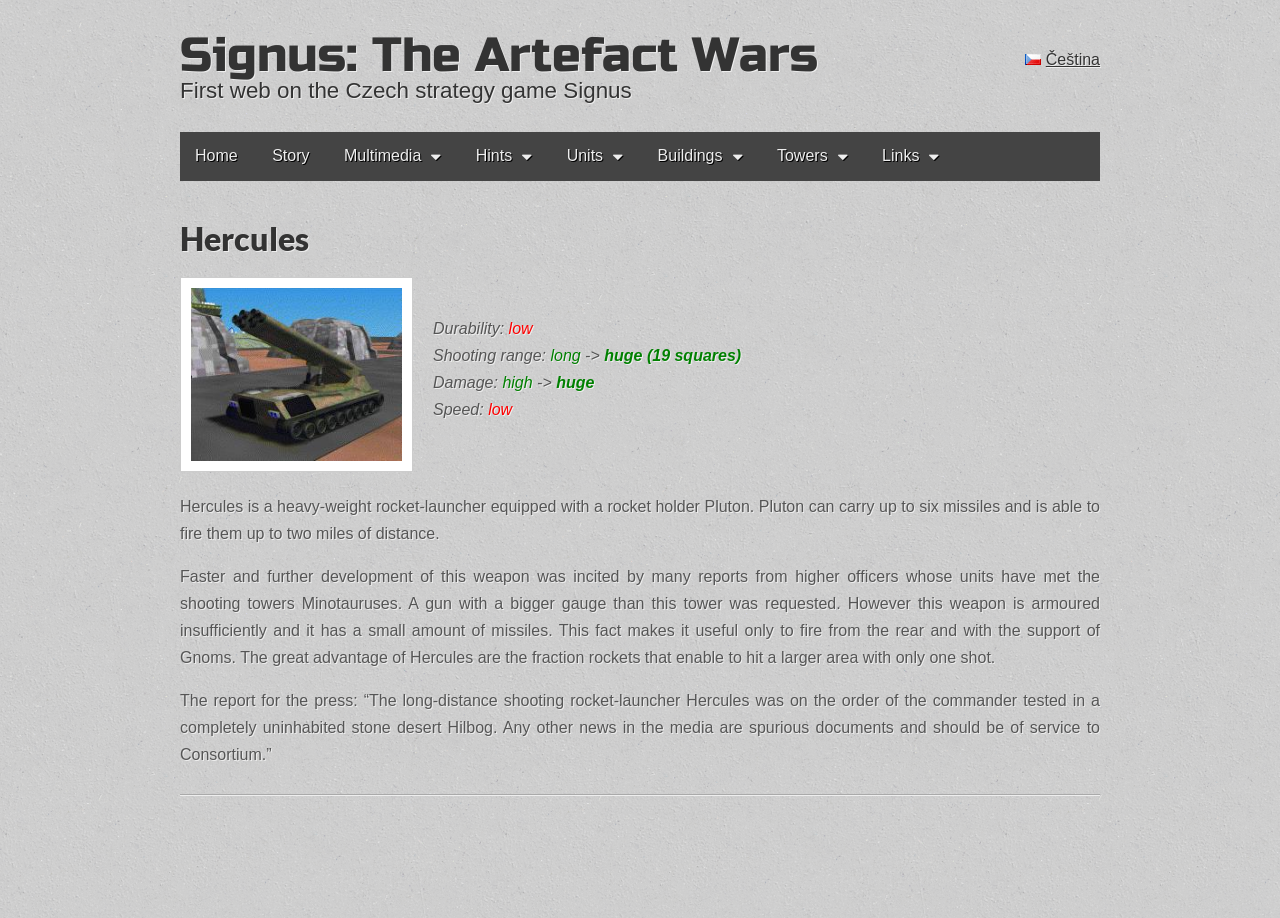What is the name of the strategy game?
Refer to the image and give a detailed answer to the query.

The name of the strategy game can be found in the link 'Signus: The Artefact Wars' at the top of the webpage, which suggests that the webpage is about the game Signus.